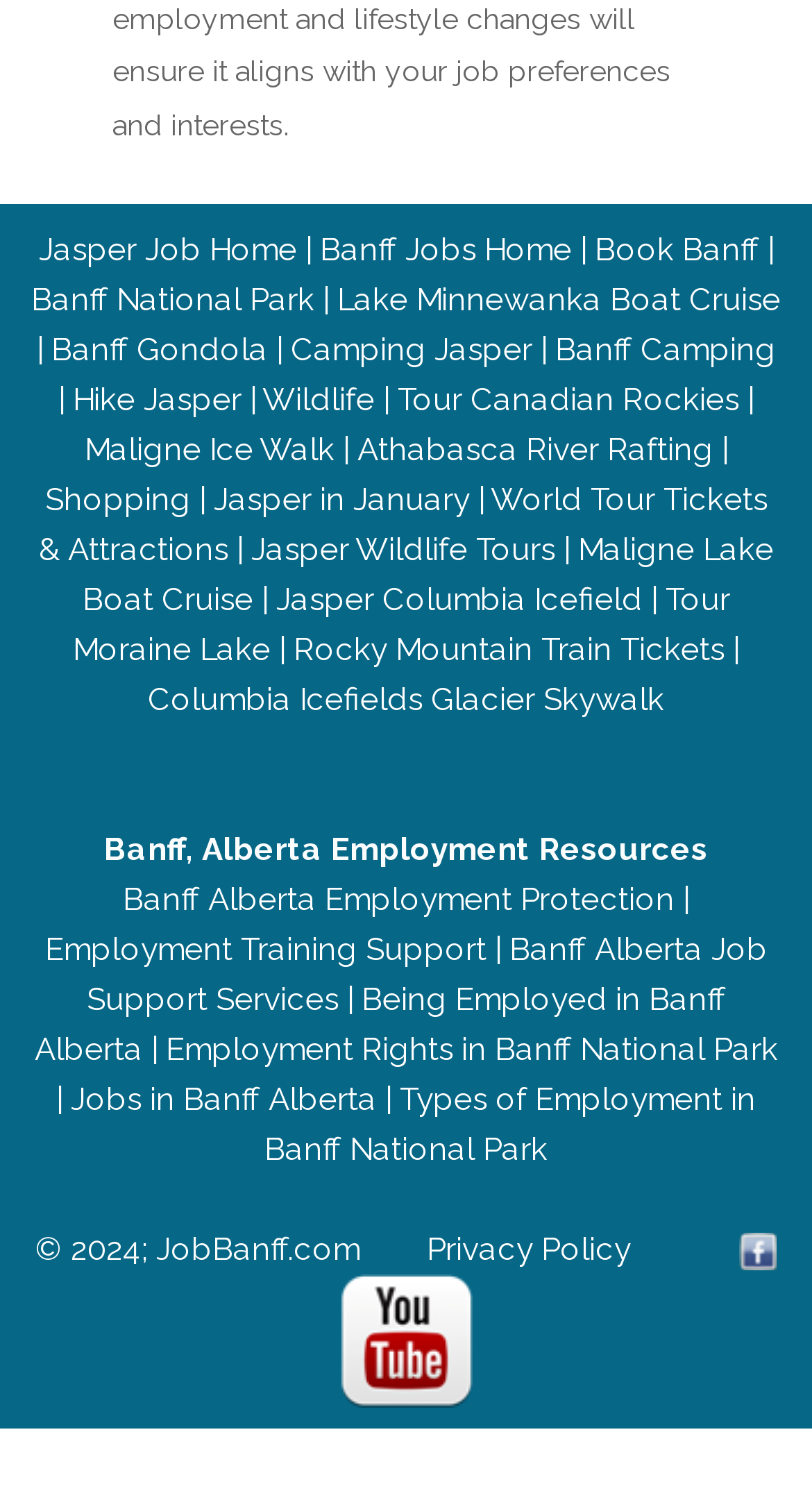Please identify the bounding box coordinates of the element I need to click to follow this instruction: "Visit Jasper Job Home".

[0.047, 0.155, 0.365, 0.18]